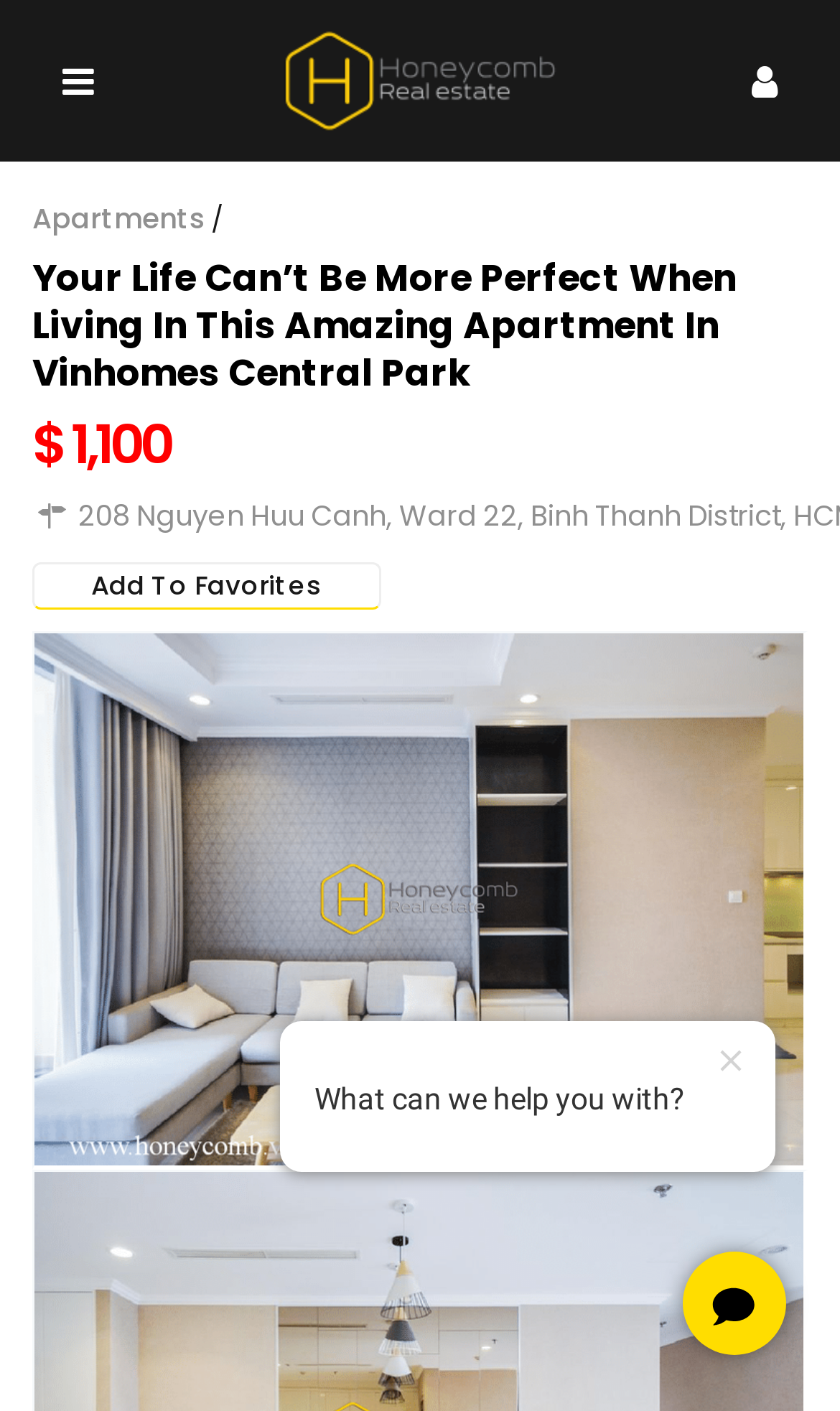Please give a succinct answer using a single word or phrase:
What is the price of the apartment?

$ 1,100